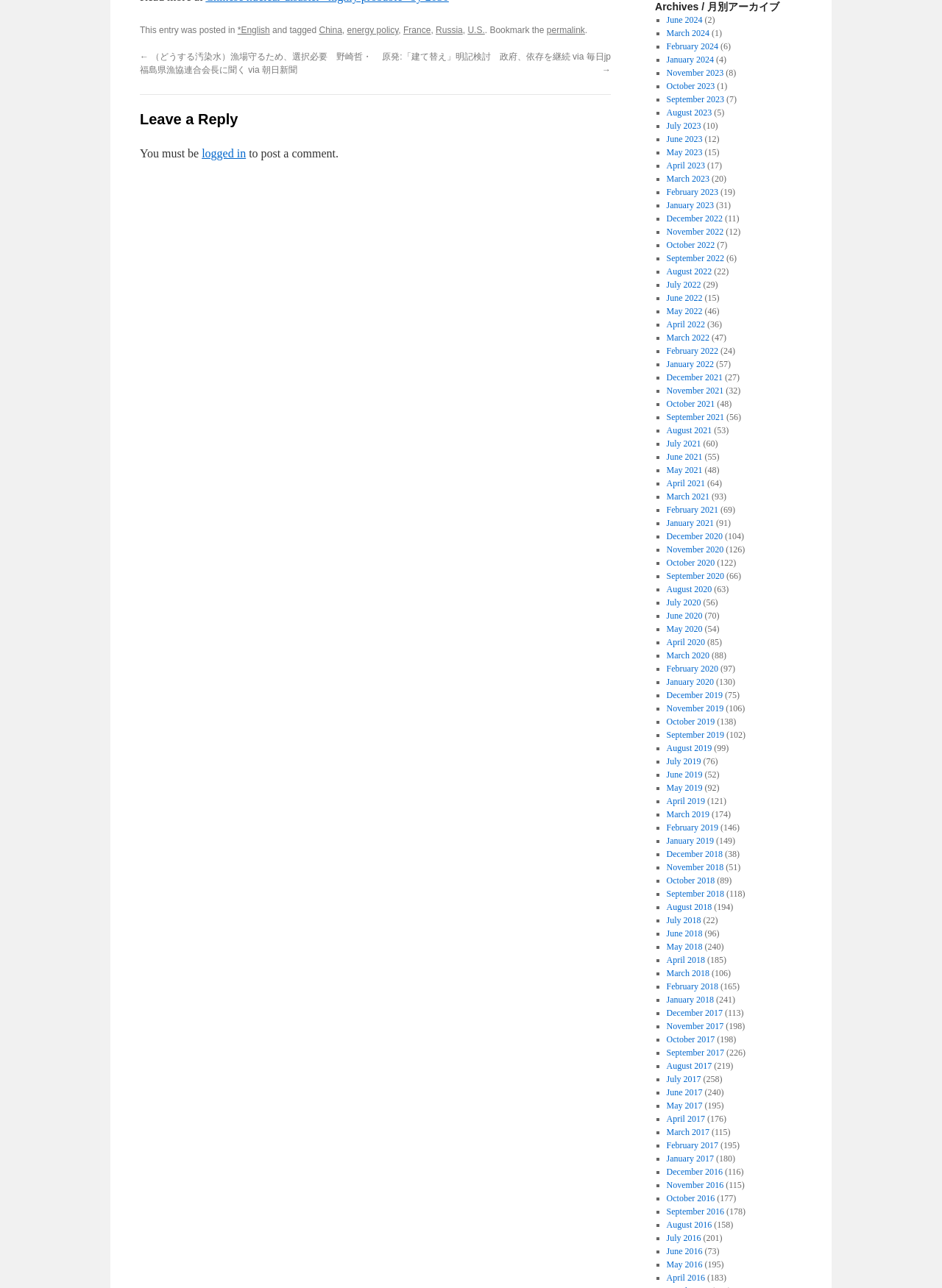Find the bounding box coordinates of the clickable area required to complete the following action: "Leave a reply".

[0.148, 0.084, 0.648, 0.102]